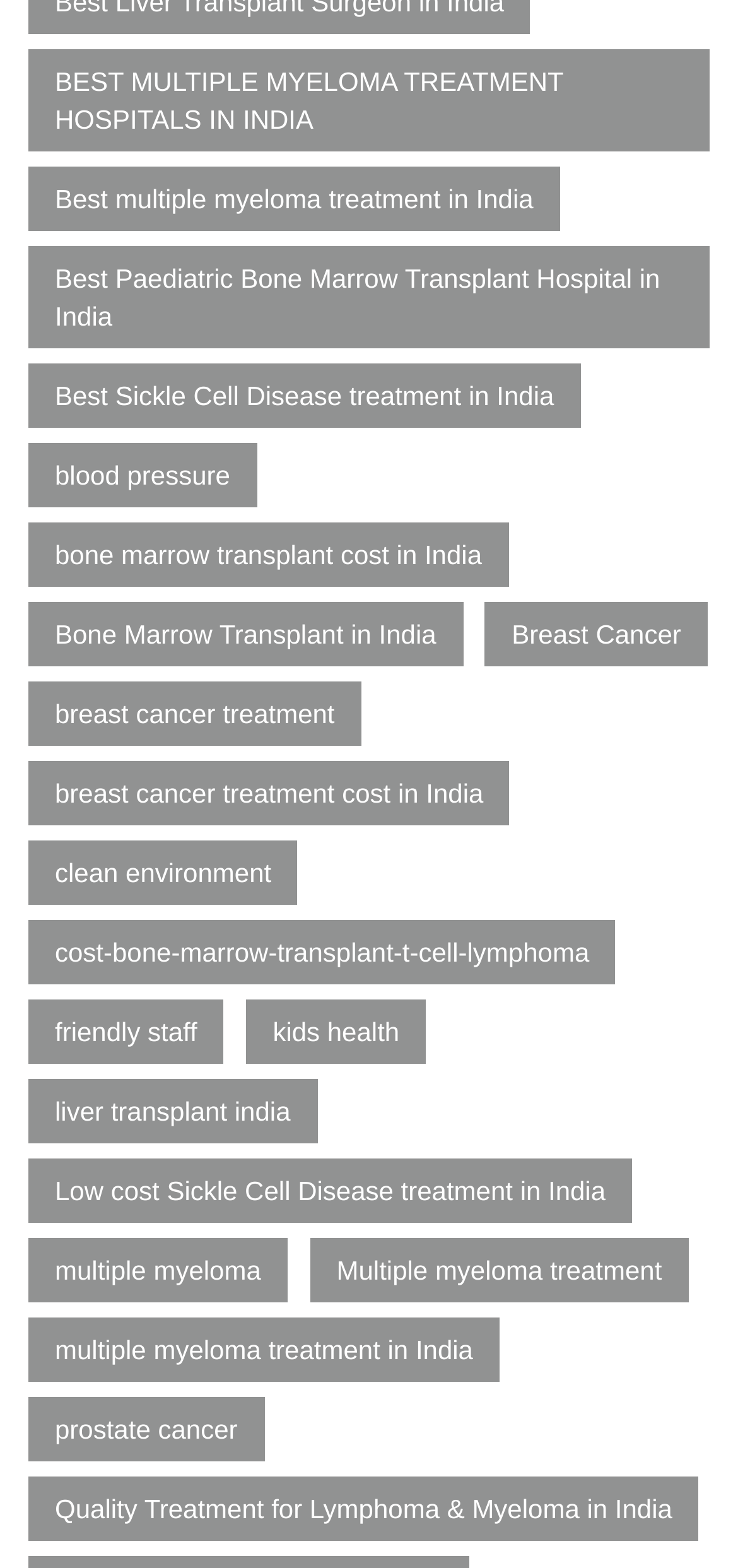Find the bounding box coordinates of the element to click in order to complete the given instruction: "Learn about the best multiple myeloma treatment hospitals in India."

[0.038, 0.032, 0.962, 0.097]